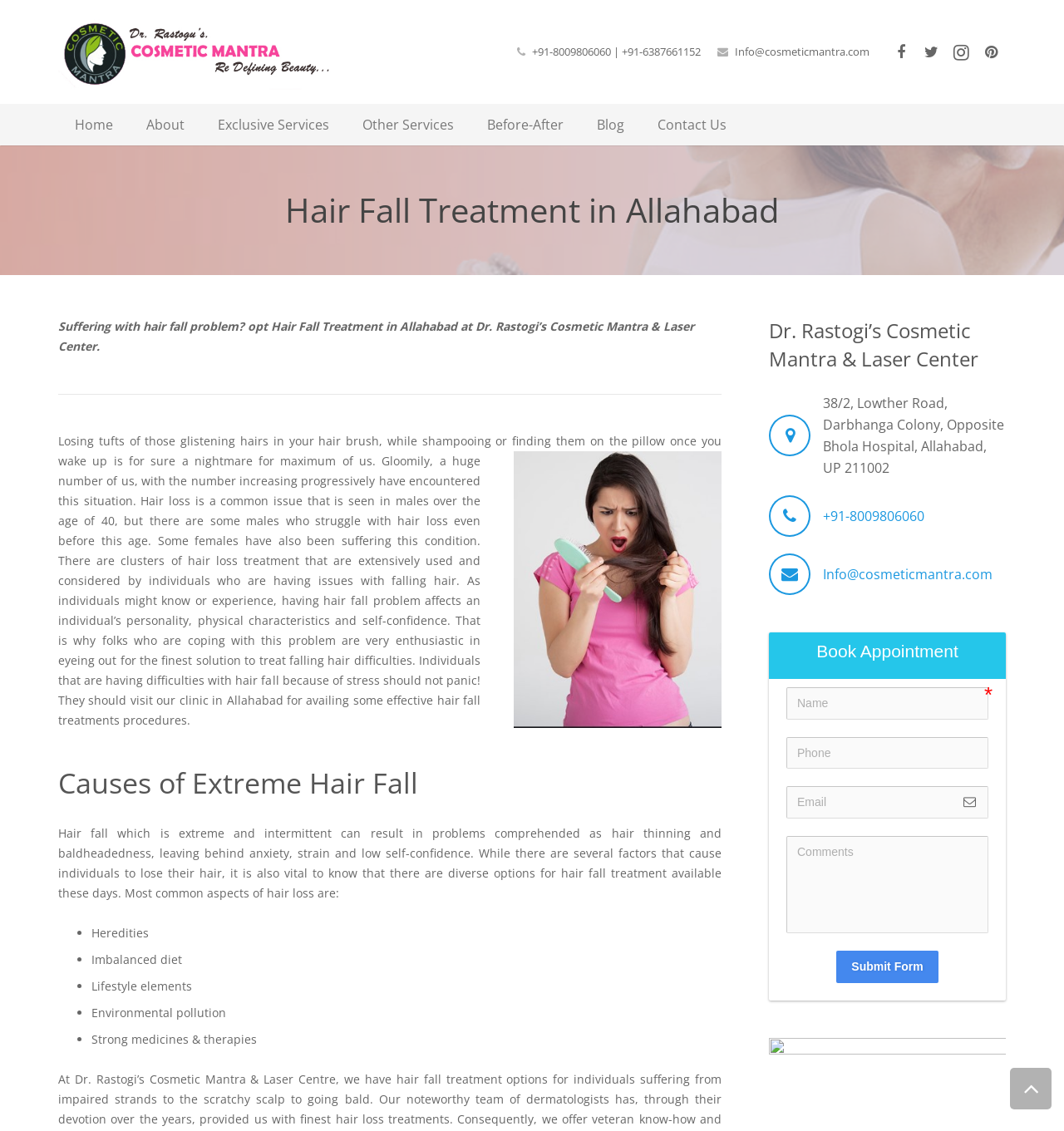Pinpoint the bounding box coordinates of the clickable element needed to complete the instruction: "Call the phone number +91-8009806060". The coordinates should be provided as four float numbers between 0 and 1: [left, top, right, bottom].

[0.5, 0.039, 0.659, 0.052]